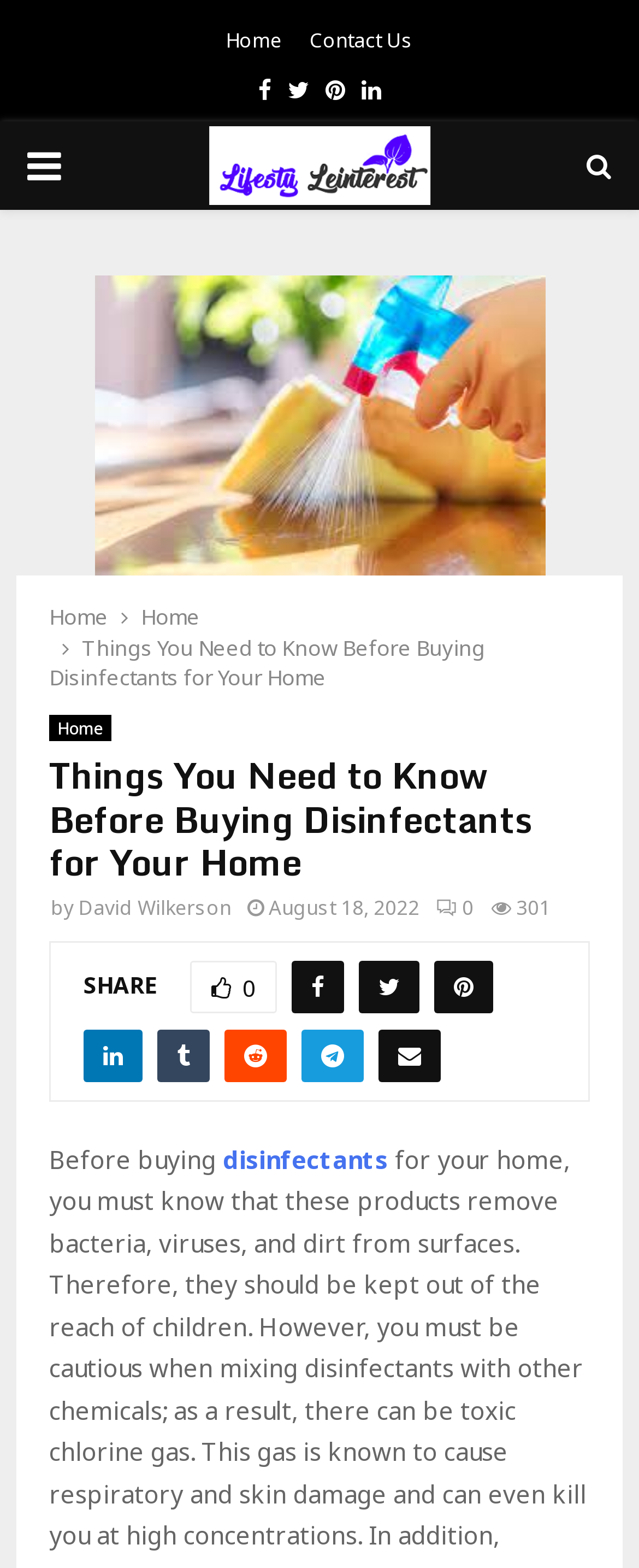Find the bounding box coordinates for the area that must be clicked to perform this action: "Share the article on Twitter".

[0.562, 0.613, 0.656, 0.647]